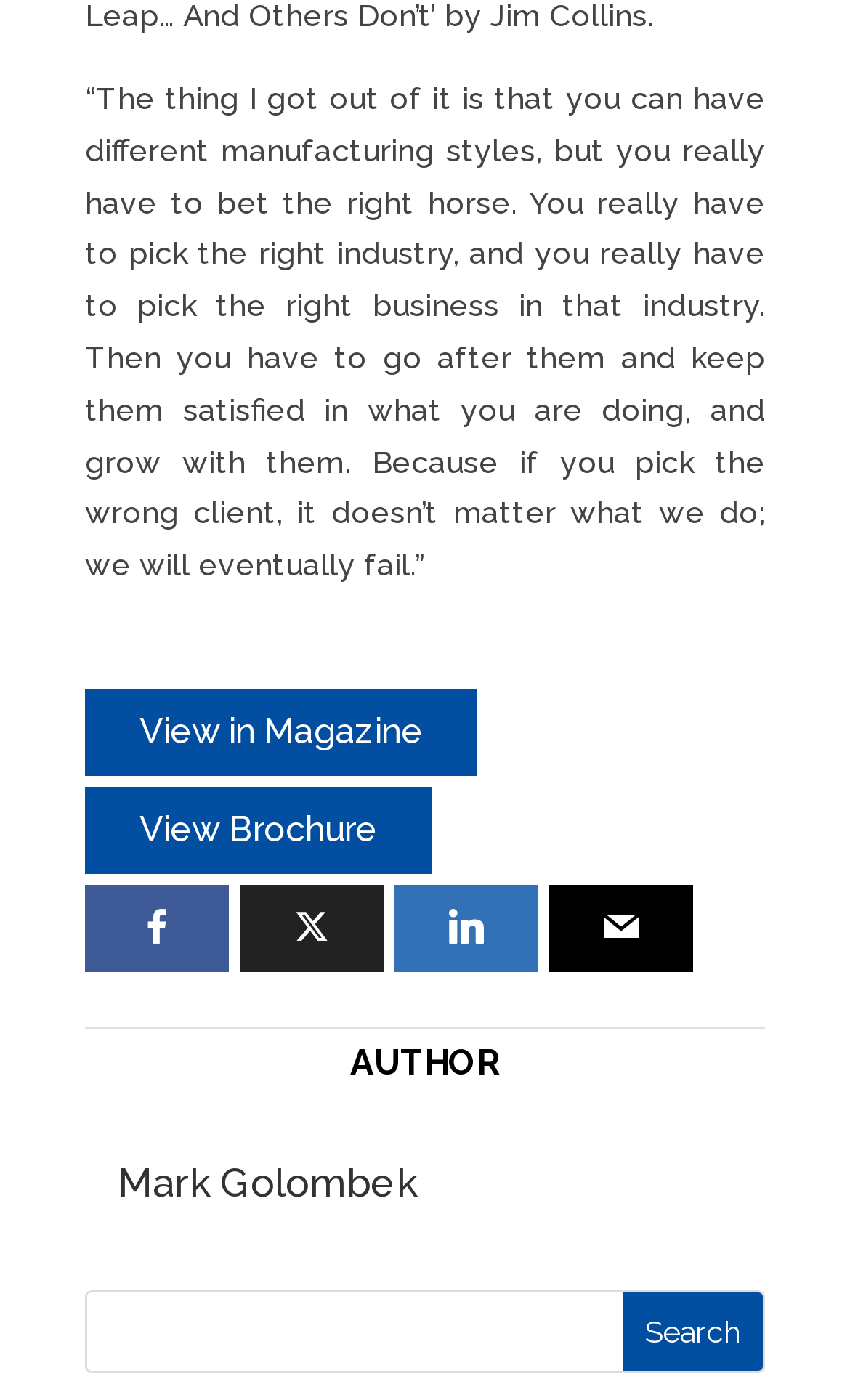Specify the bounding box coordinates of the area to click in order to execute this command: 'Search'. The coordinates should consist of four float numbers ranging from 0 to 1, and should be formatted as [left, top, right, bottom].

[0.733, 0.923, 0.897, 0.979]